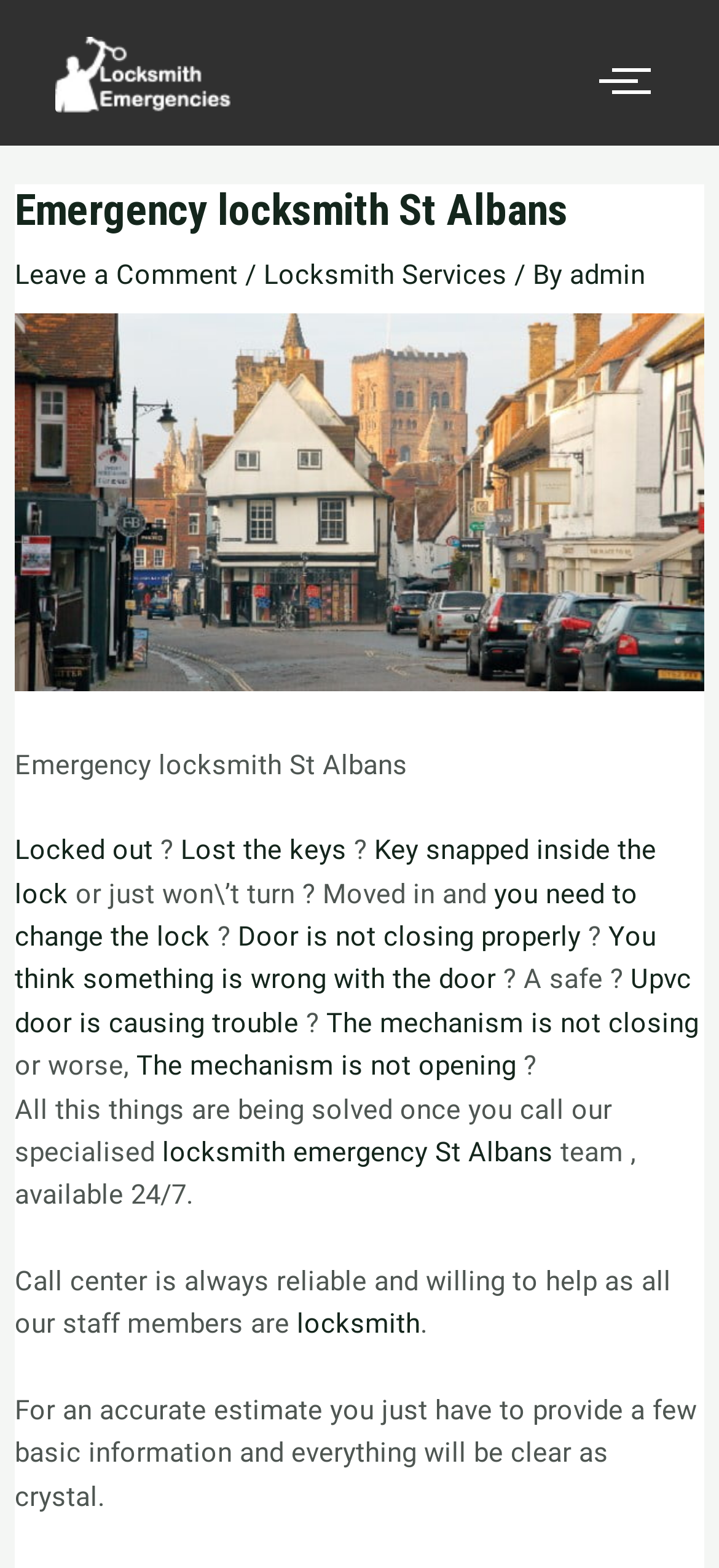Find the bounding box coordinates for the HTML element described as: "Leave a Comment". The coordinates should consist of four float values between 0 and 1, i.e., [left, top, right, bottom].

[0.02, 0.164, 0.33, 0.186]